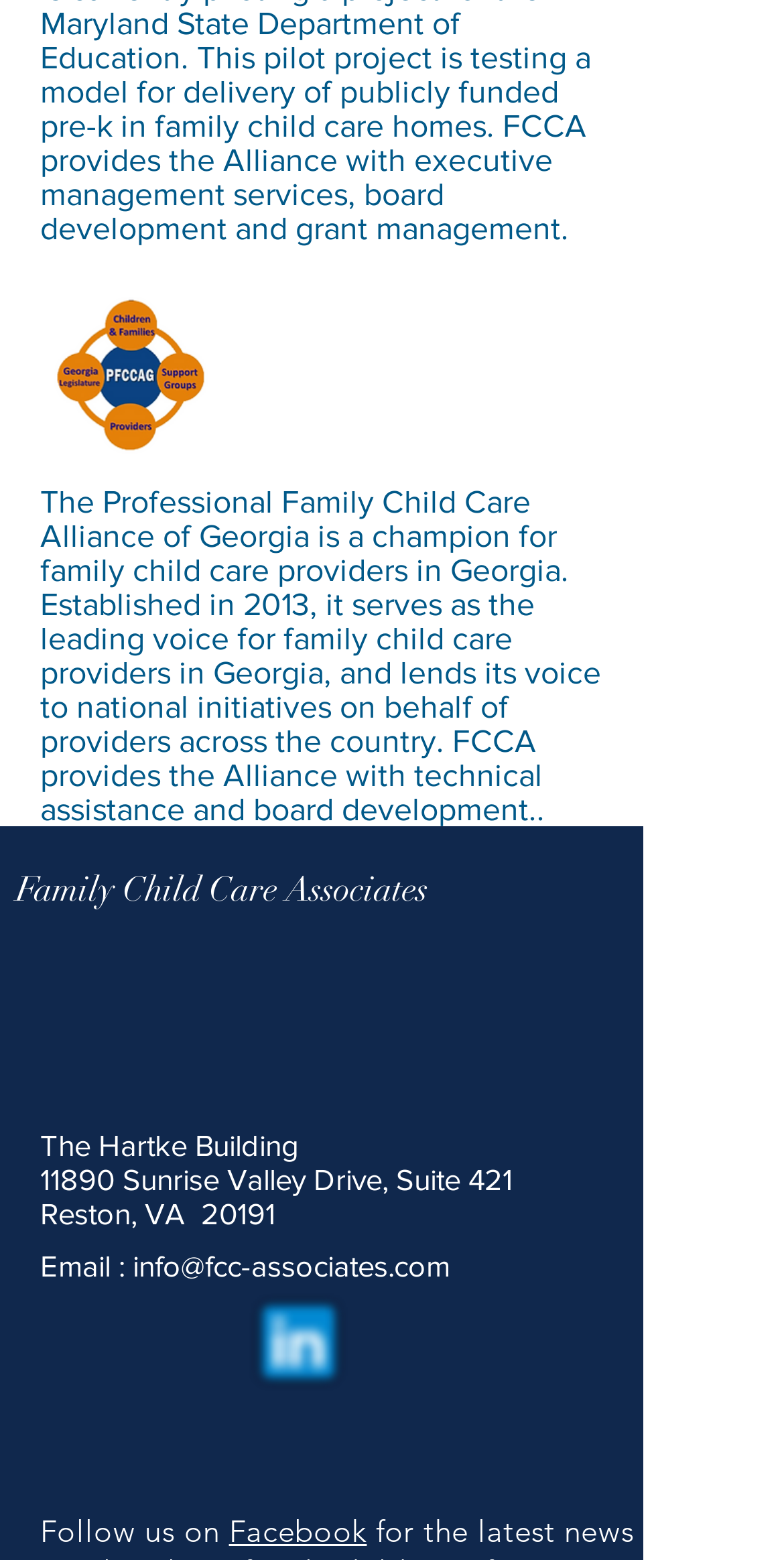How many social media platforms are listed?
Give a thorough and detailed response to the question.

The social media platforms can be found in the 'Social Bar' list, which contains links to Facebook, Twitter, and another Facebook link. Therefore, there are 3 social media platforms listed.